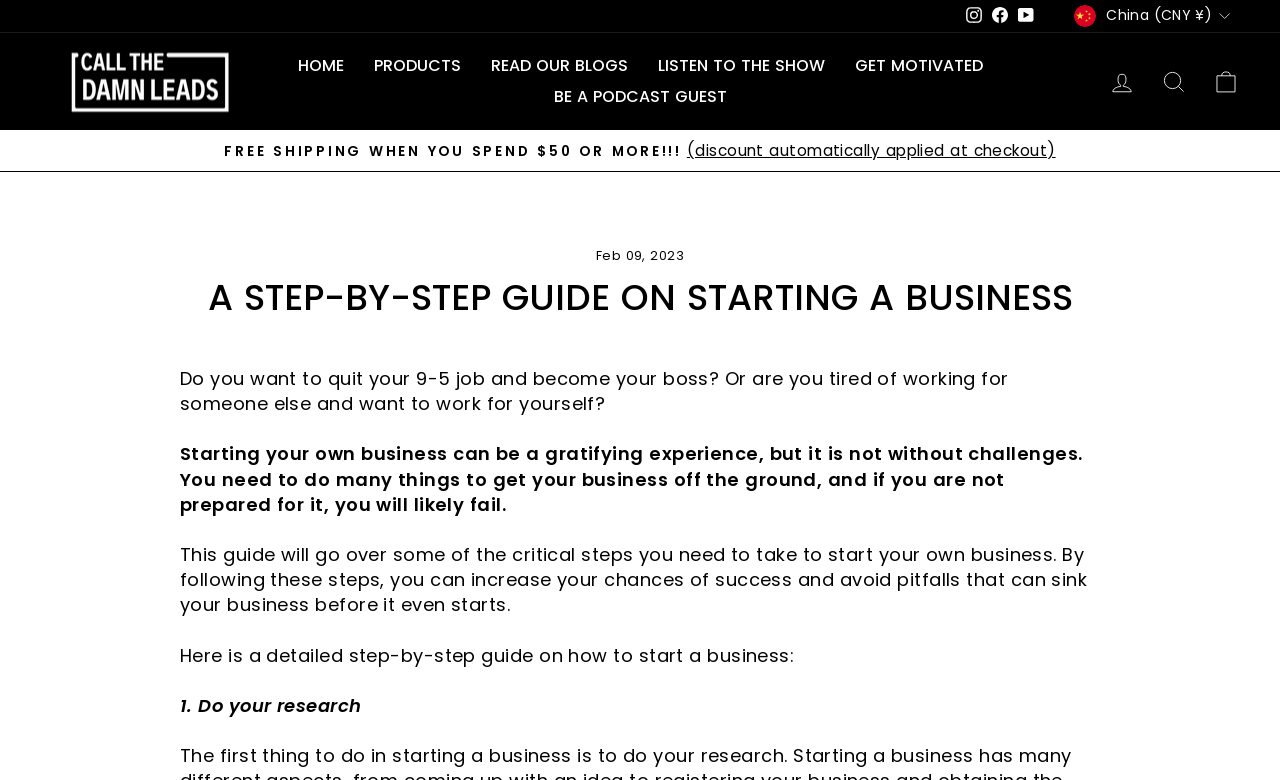Identify the bounding box coordinates for the UI element described by the following text: "Get Motivated". Provide the coordinates as four float numbers between 0 and 1, in the format [left, top, right, bottom].

[0.656, 0.065, 0.779, 0.105]